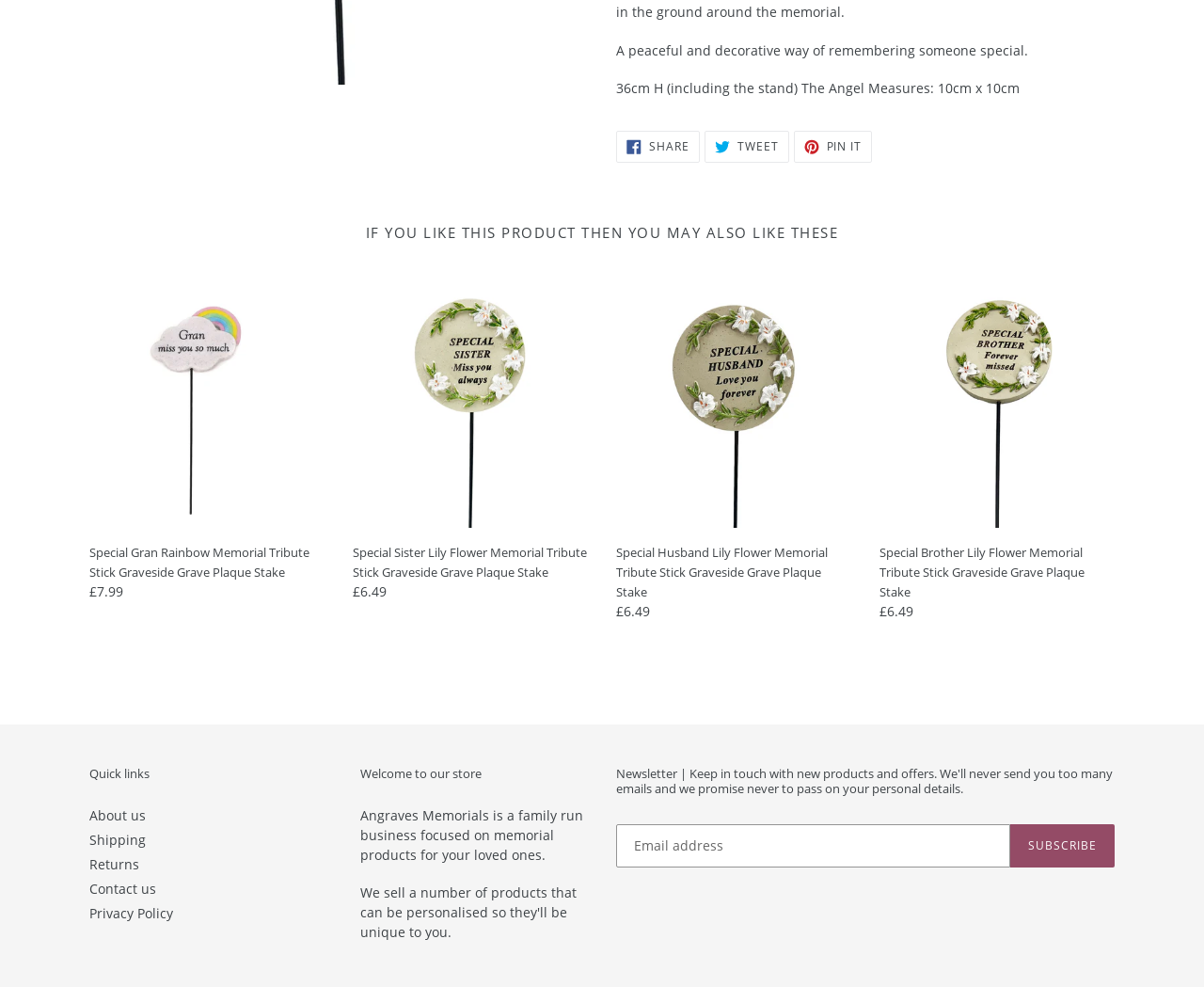Locate the UI element that matches the description Tweet Tweet on Twitter in the webpage screenshot. Return the bounding box coordinates in the format (top-left x, top-left y, bottom-right x, bottom-right y), with values ranging from 0 to 1.

[0.585, 0.133, 0.655, 0.165]